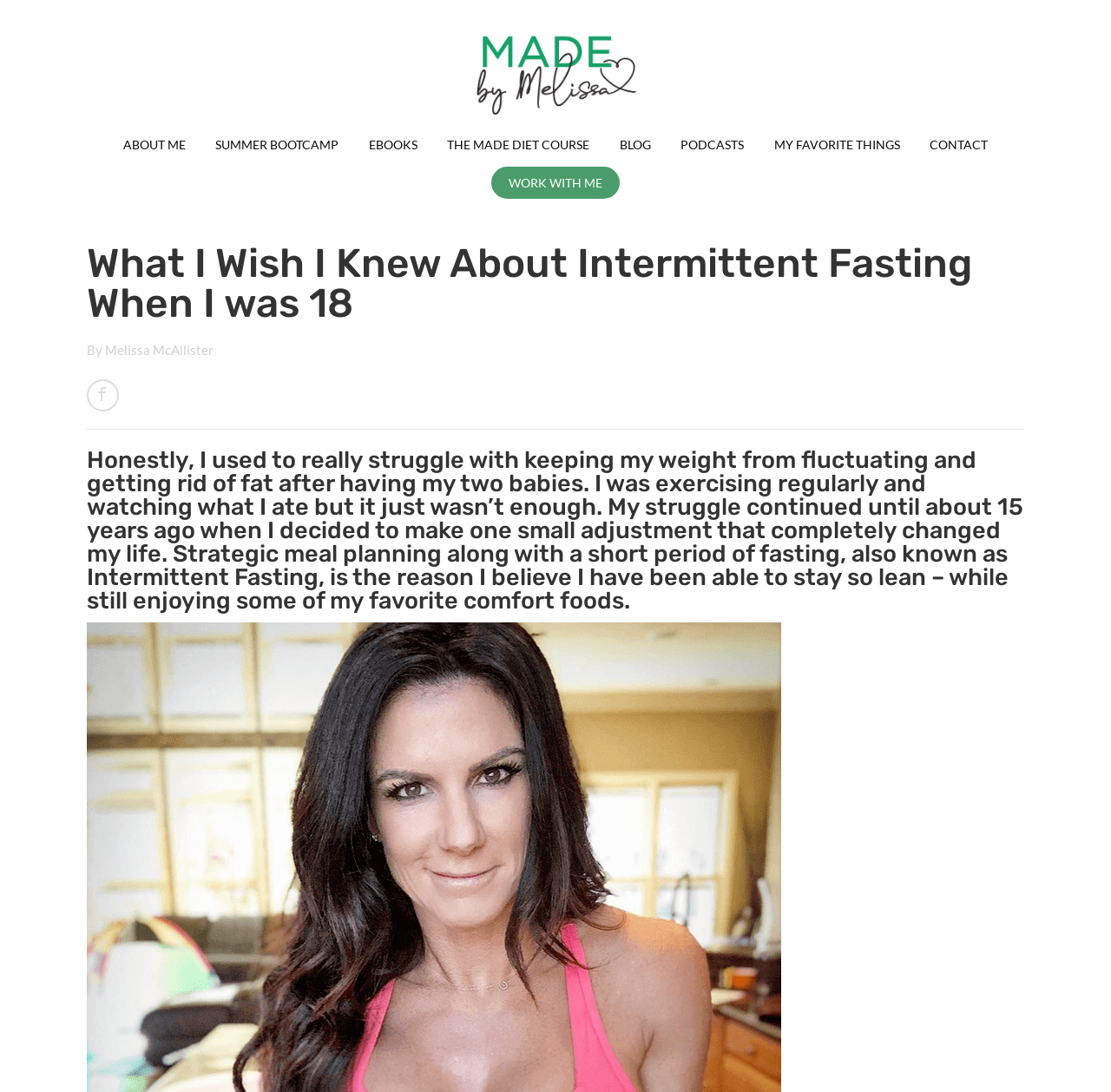Extract the bounding box coordinates of the UI element described by: "Work With Me". The coordinates should include four float numbers ranging from 0 to 1, e.g., [left, top, right, bottom].

[0.441, 0.151, 0.559, 0.184]